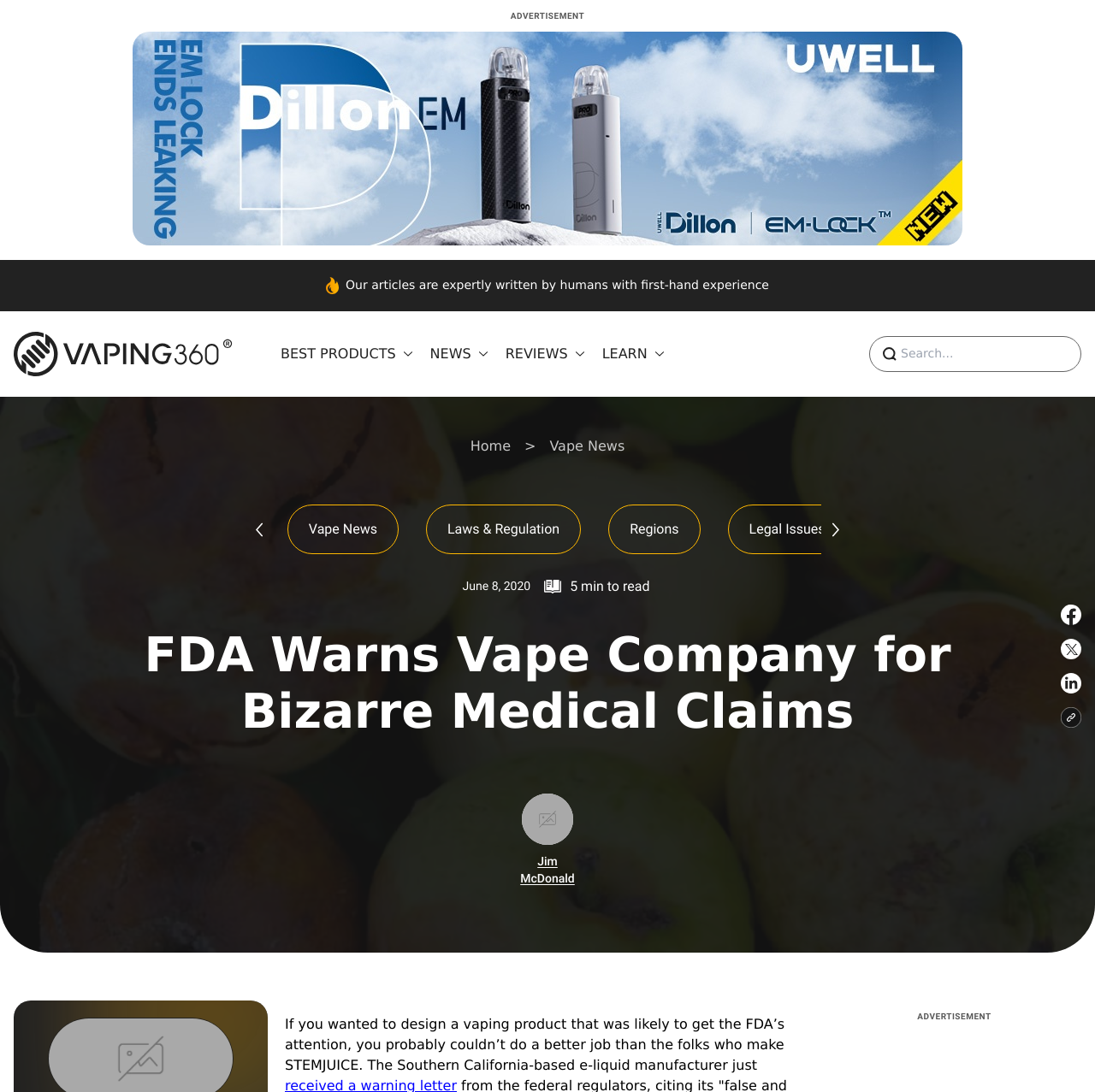Please mark the bounding box coordinates of the area that should be clicked to carry out the instruction: "Click on the 'Home' link".

None